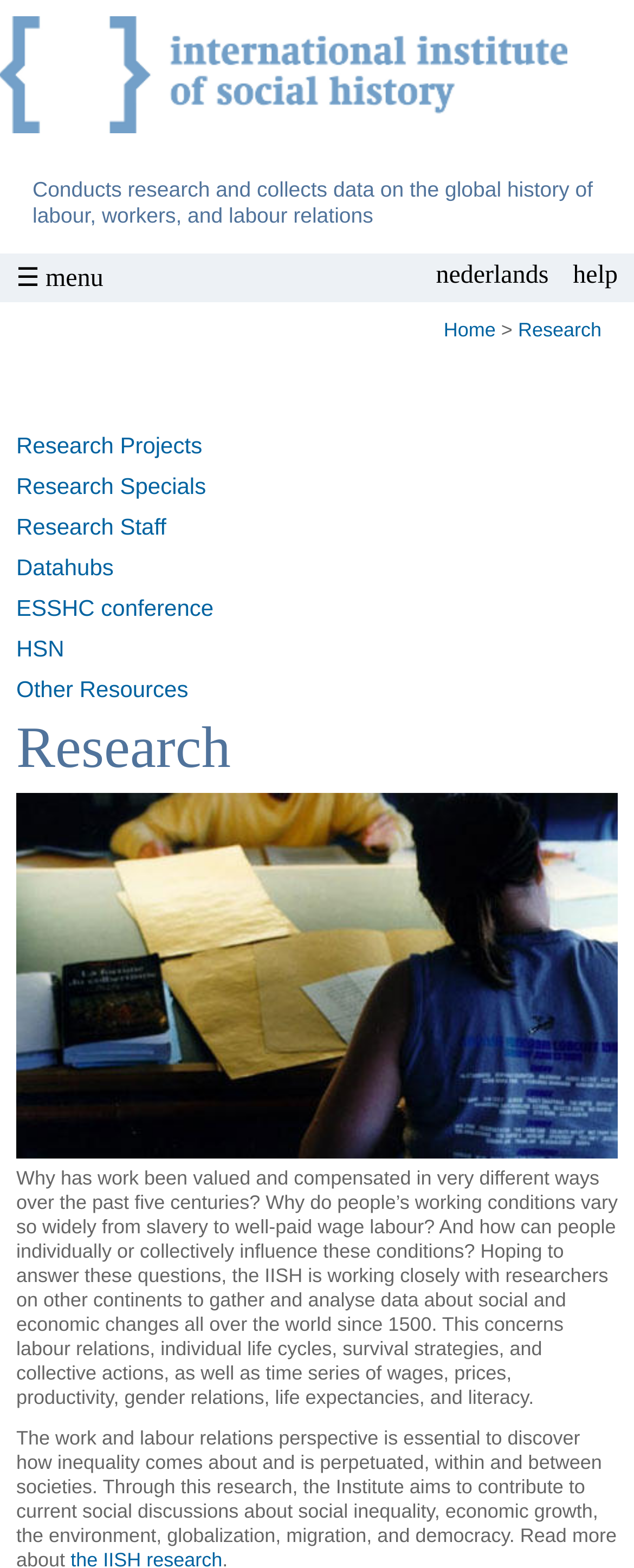Locate the bounding box coordinates of the clickable region necessary to complete the following instruction: "Learn about Attractions". Provide the coordinates in the format of four float numbers between 0 and 1, i.e., [left, top, right, bottom].

None